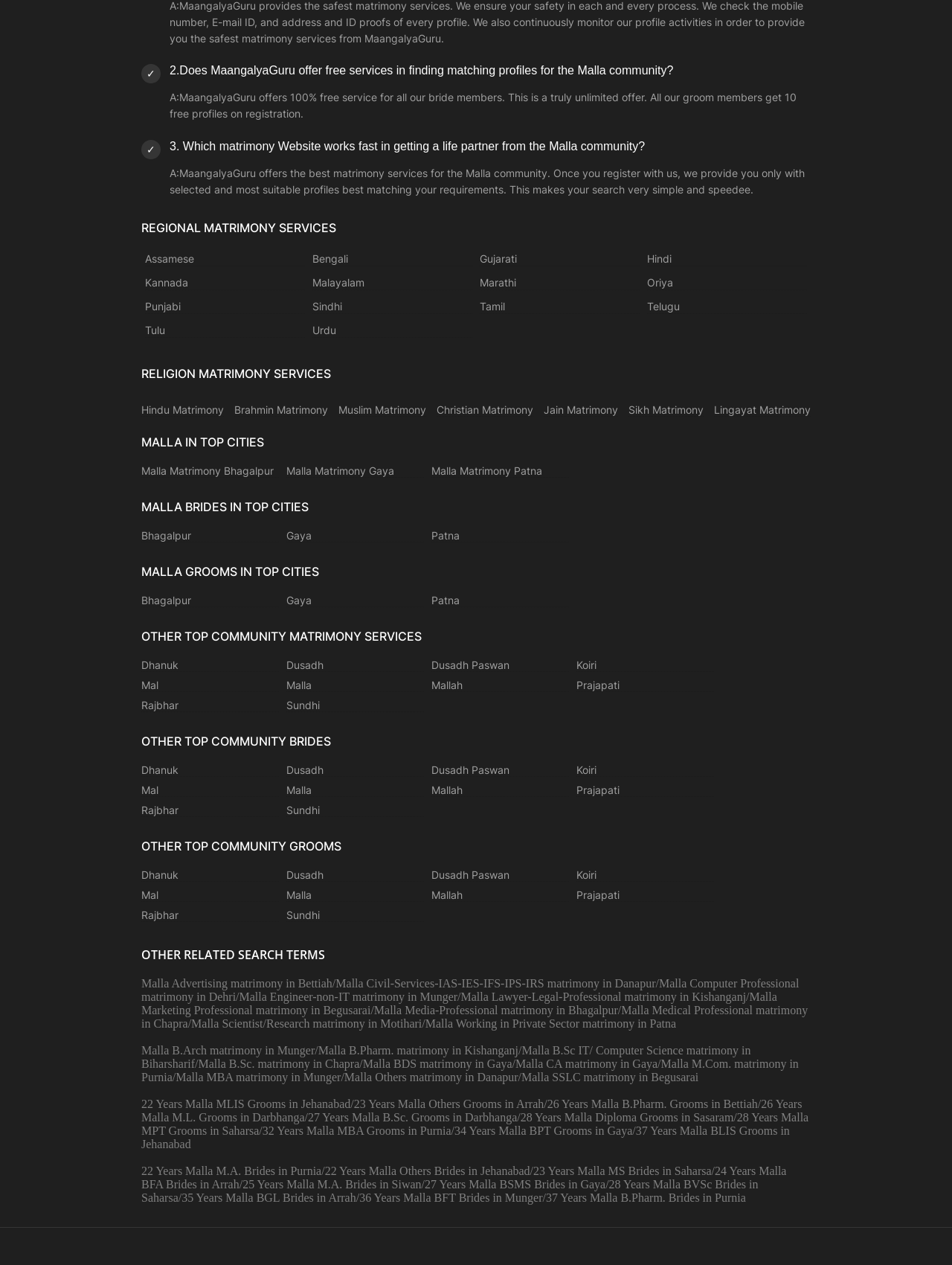Using the information in the image, could you please answer the following question in detail:
What is the name of the matrimony service that offers 100% free service for all bride members?

According to the webpage, MaangalyaGuru offers 100% free service for all bride members, as stated in the answer to the question '2. Does MaangalyaGuru offer free services in finding matching profiles for the Malla community?'.